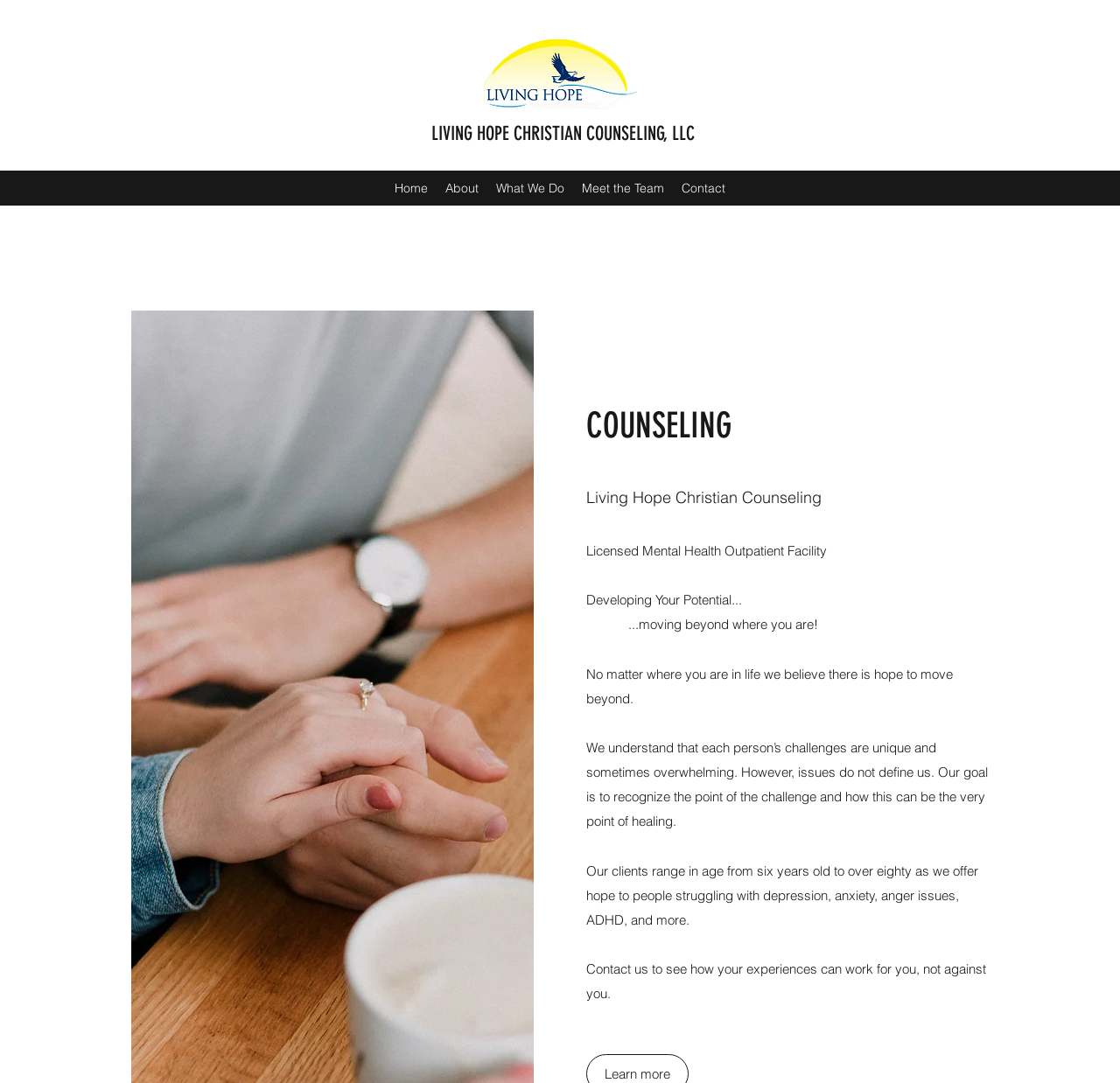Detail the various sections and features of the webpage.

The webpage is about Living Hope Christian Counseling, LLC, a licensed mental health outpatient facility. At the top left, there is a logo image of "Living Hope.png" with a link to the homepage. Next to the logo, there is a navigation menu with links to "Home", "About", "What We Do", "Meet the Team", and "Contact". 

Below the navigation menu, there is a large heading "COUNSELING" in the center of the page. Underneath the heading, there are several paragraphs of text describing the counseling services provided by Living Hope Christian Counseling, LLC. The text explains that the facility helps individuals move beyond their challenges, recognizes the point of the challenge as the point of healing, and offers hope to people struggling with various issues such as depression, anxiety, and ADHD. The text also mentions that the facility serves clients of all ages, from six years old to over eighty. 

At the bottom of the page, there is a call-to-action to contact the facility to see how one's experiences can work for them, not against them. Overall, the webpage provides an overview of the counseling services and philosophy of Living Hope Christian Counseling, LLC.